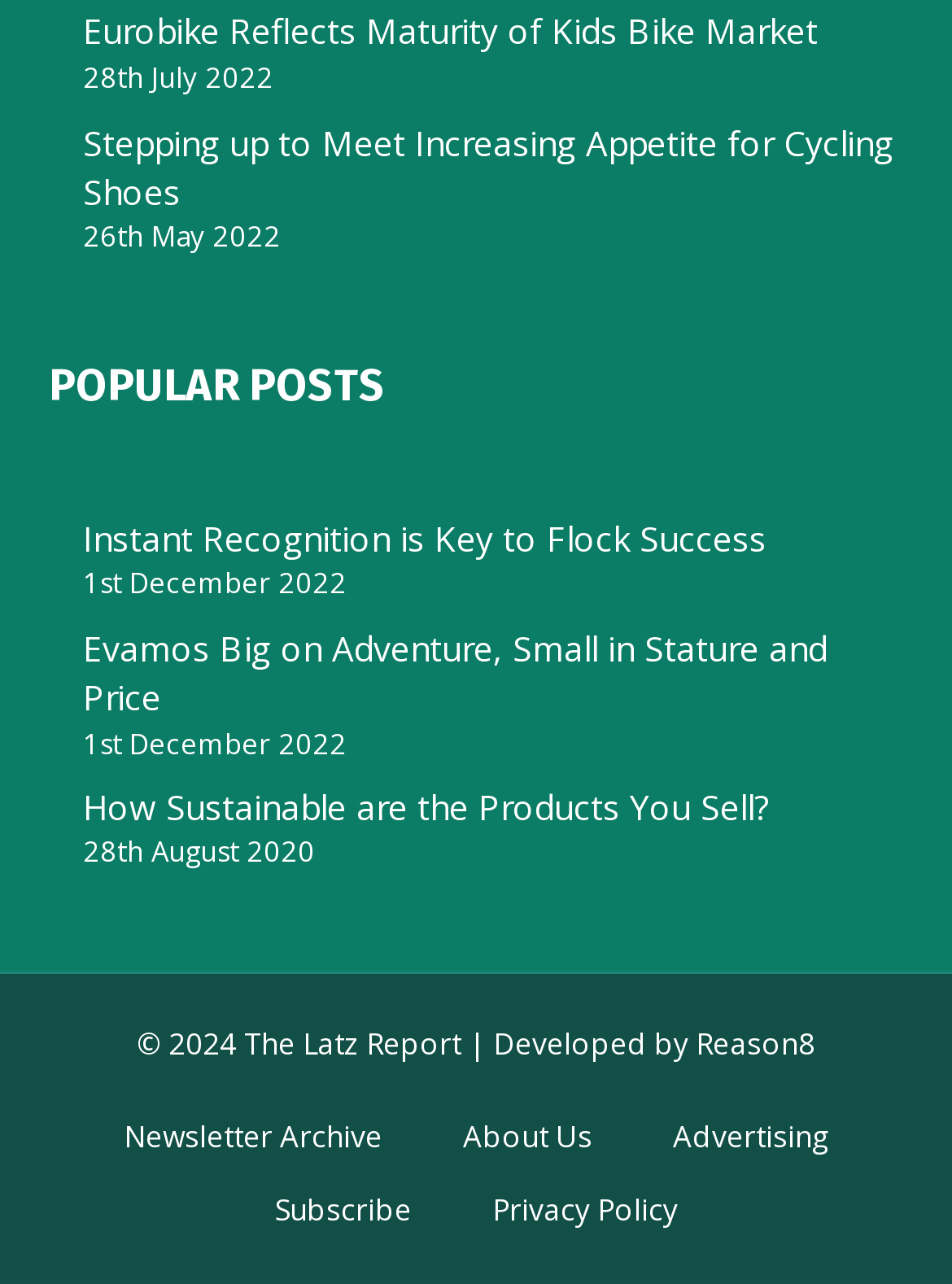Please find the bounding box for the UI component described as follows: "Reason8".

[0.731, 0.796, 0.856, 0.829]